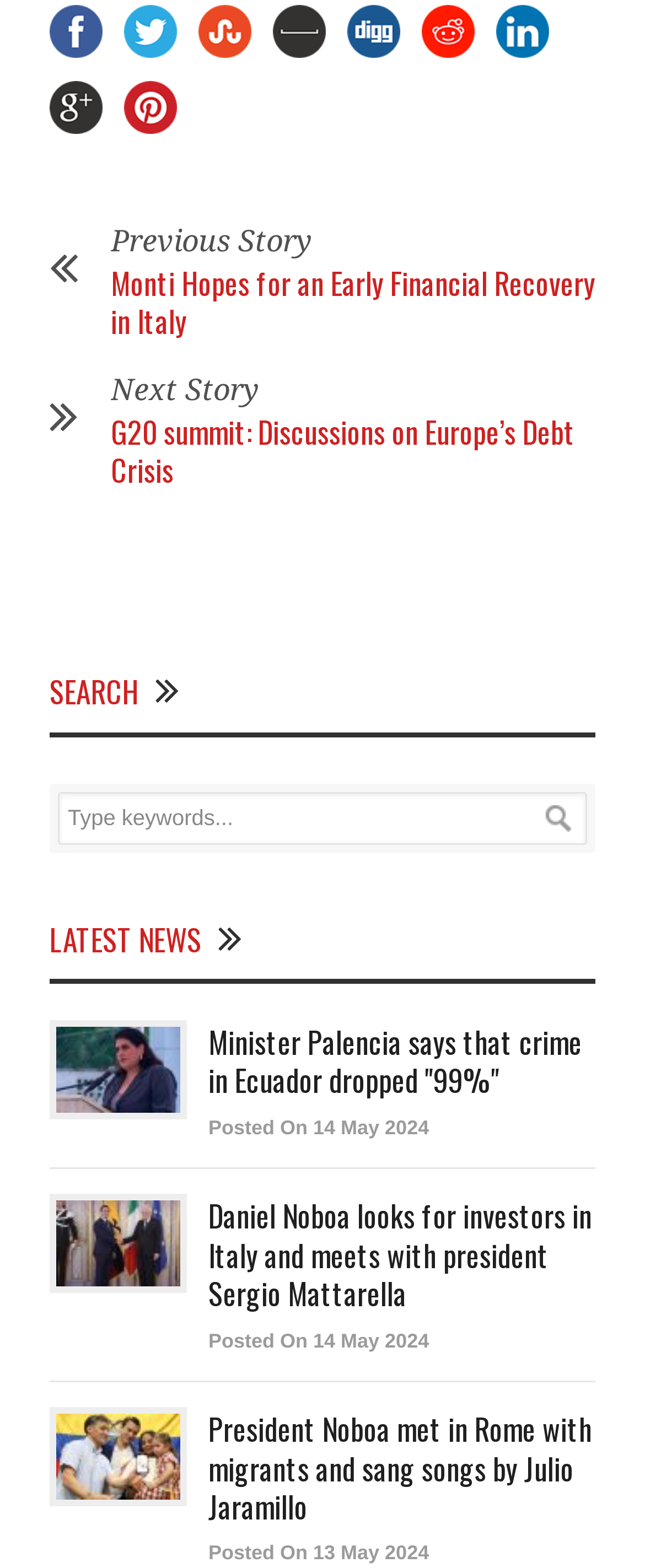Determine the bounding box coordinates (top-left x, top-left y, bottom-right x, bottom-right y) of the UI element described in the following text: Posted On 14 May 2024

[0.323, 0.847, 0.665, 0.862]